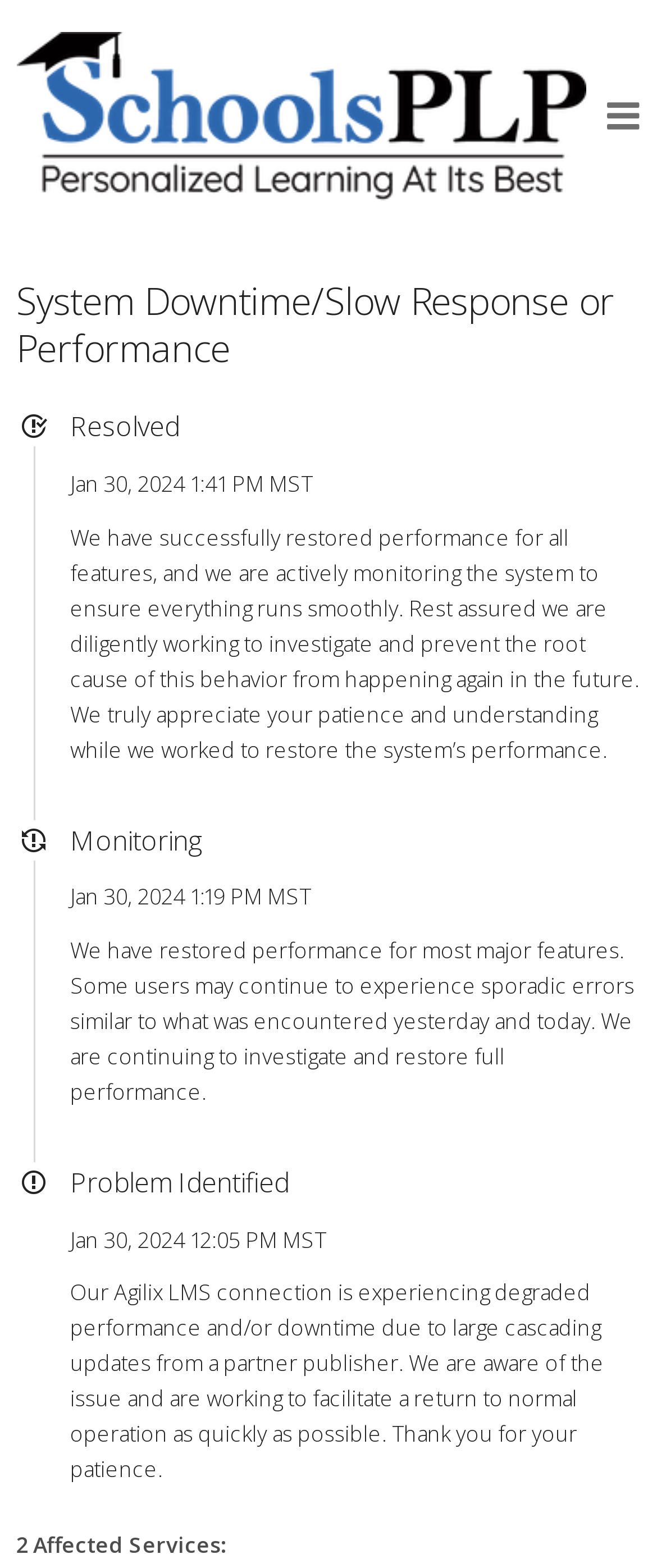Please study the image and answer the question comprehensively:
What is the system doing currently?

The current activity of the system can be determined by looking at the static text element that says 'Monitoring'. This indicates that the system is currently being monitored to ensure that it is running smoothly and to prevent any future issues.